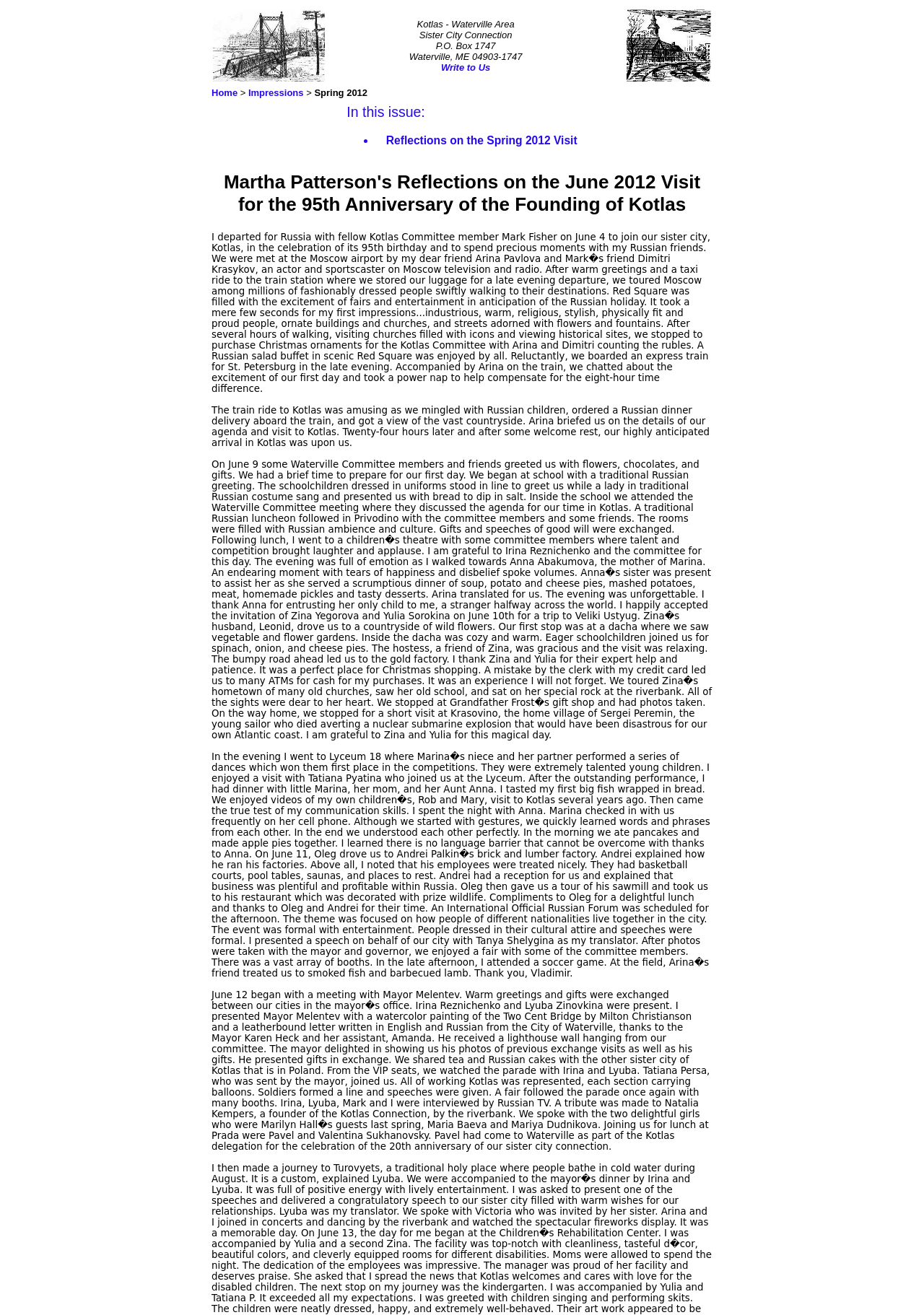Please reply to the following question using a single word or phrase: 
How many images are on the webpage?

2